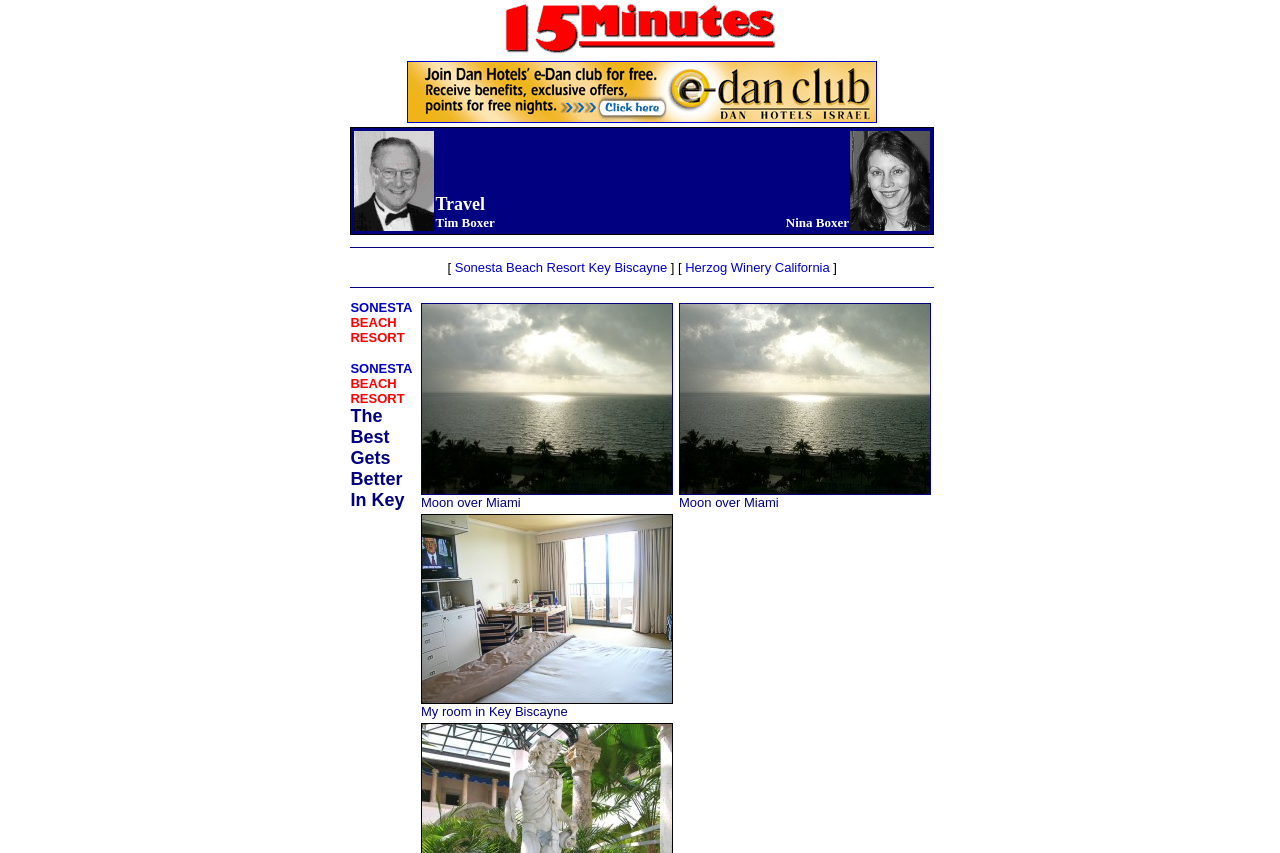What is the name of the winery mentioned?
Look at the image and respond with a one-word or short-phrase answer.

Herzog Winery